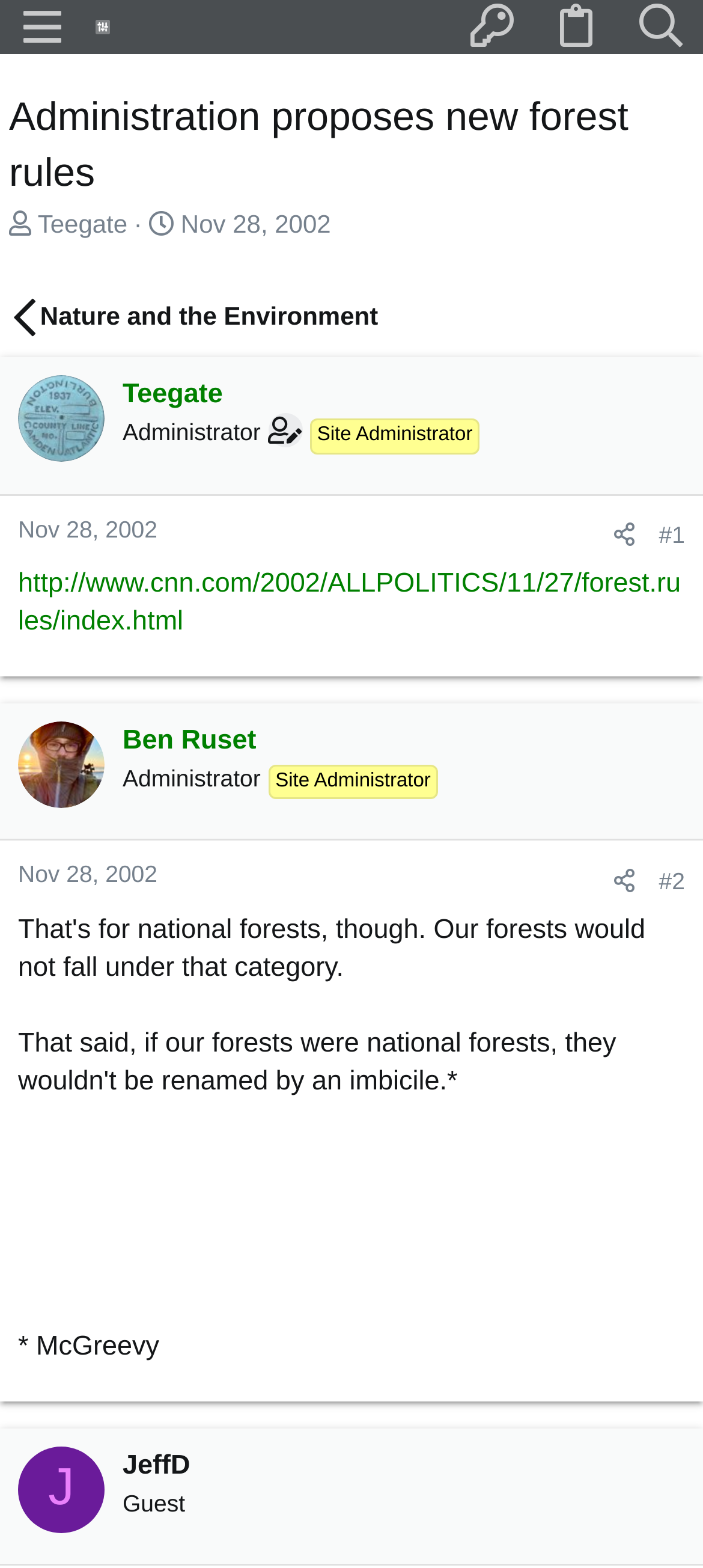What is the topic of the discussion?
Using the picture, provide a one-word or short phrase answer.

Forest rules